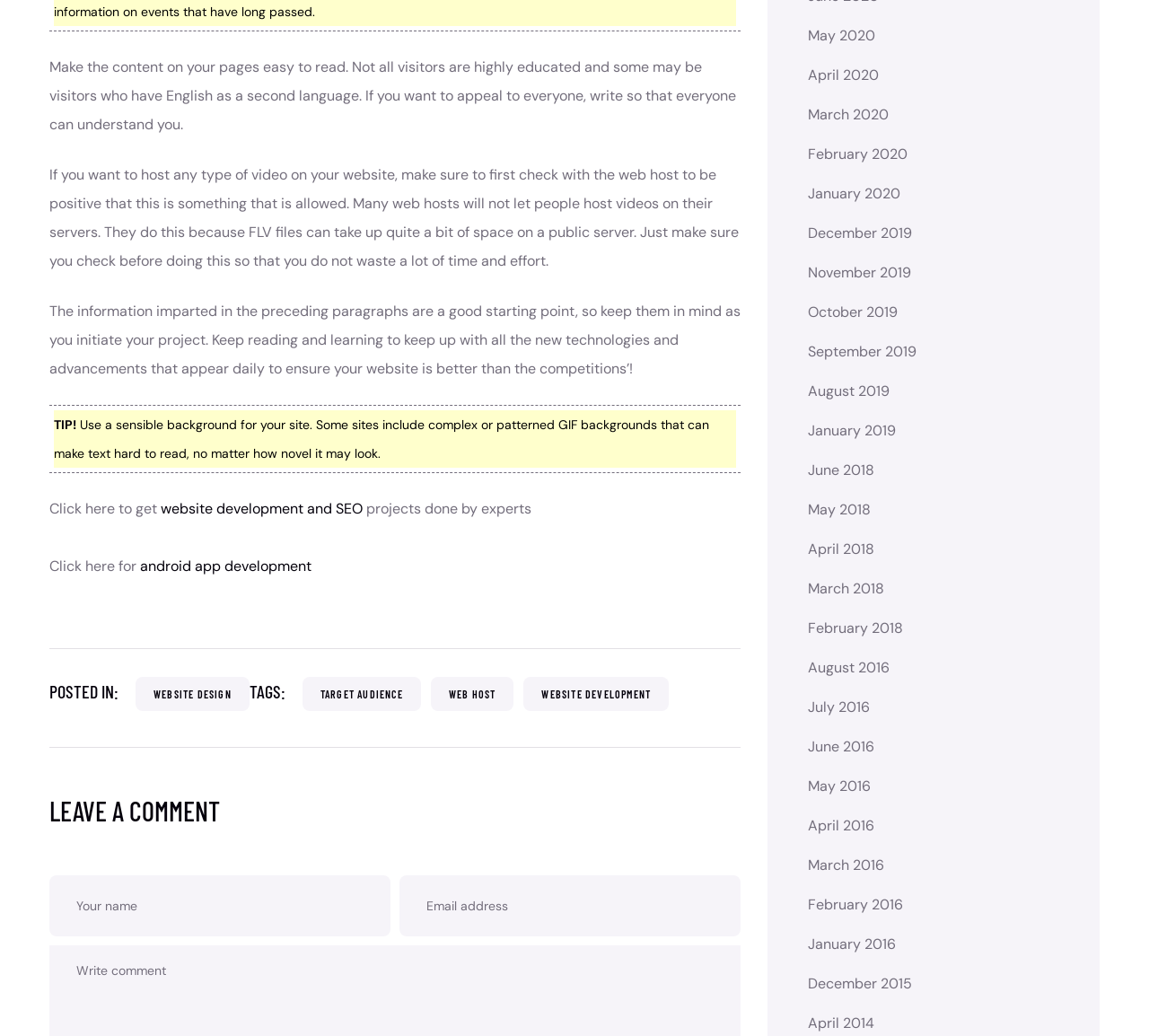What is the purpose of writing content on a website?
Answer the question using a single word or phrase, according to the image.

To appeal to everyone